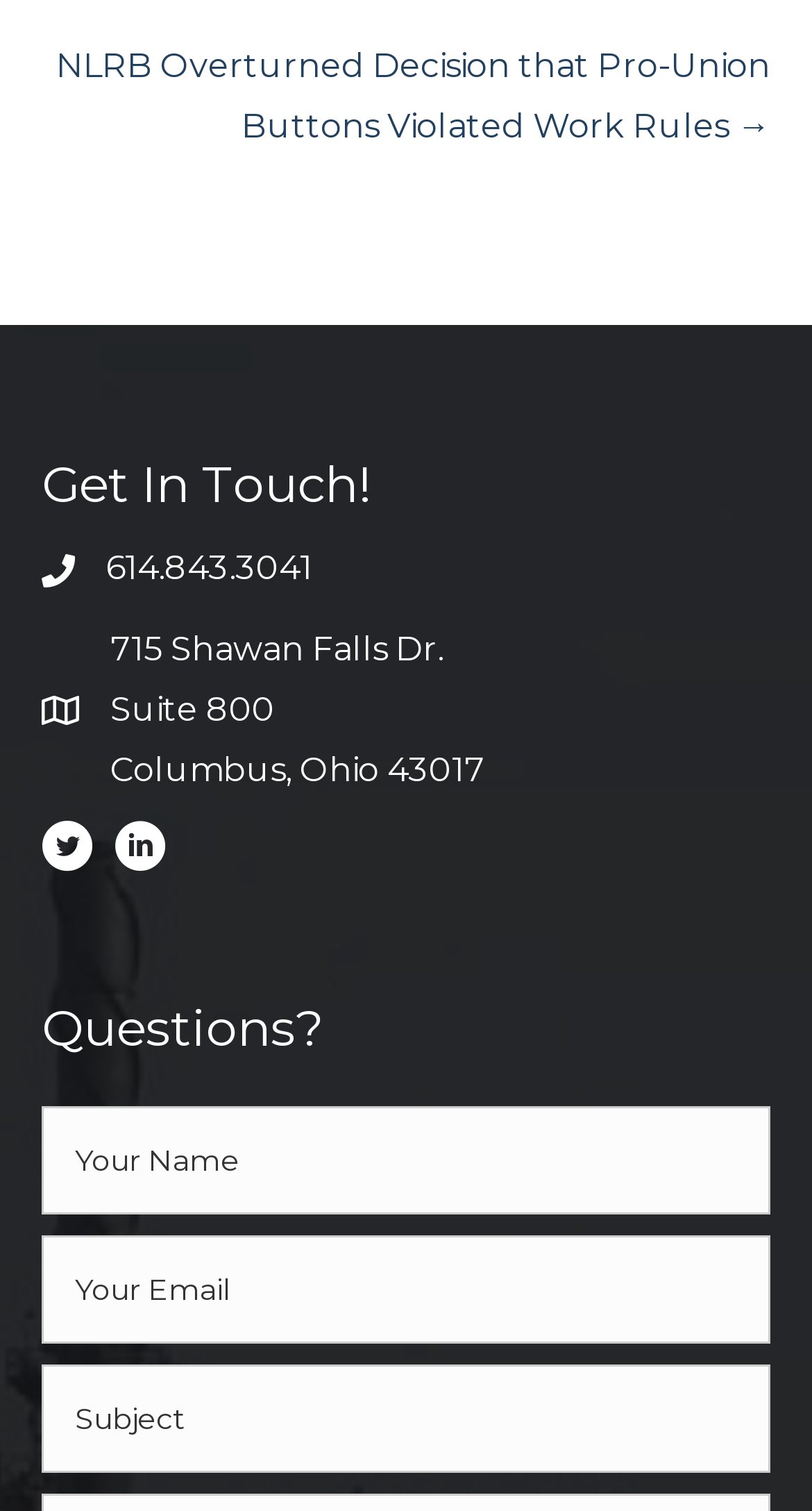Use a single word or phrase to answer the question:
How many text boxes are available for questions?

3